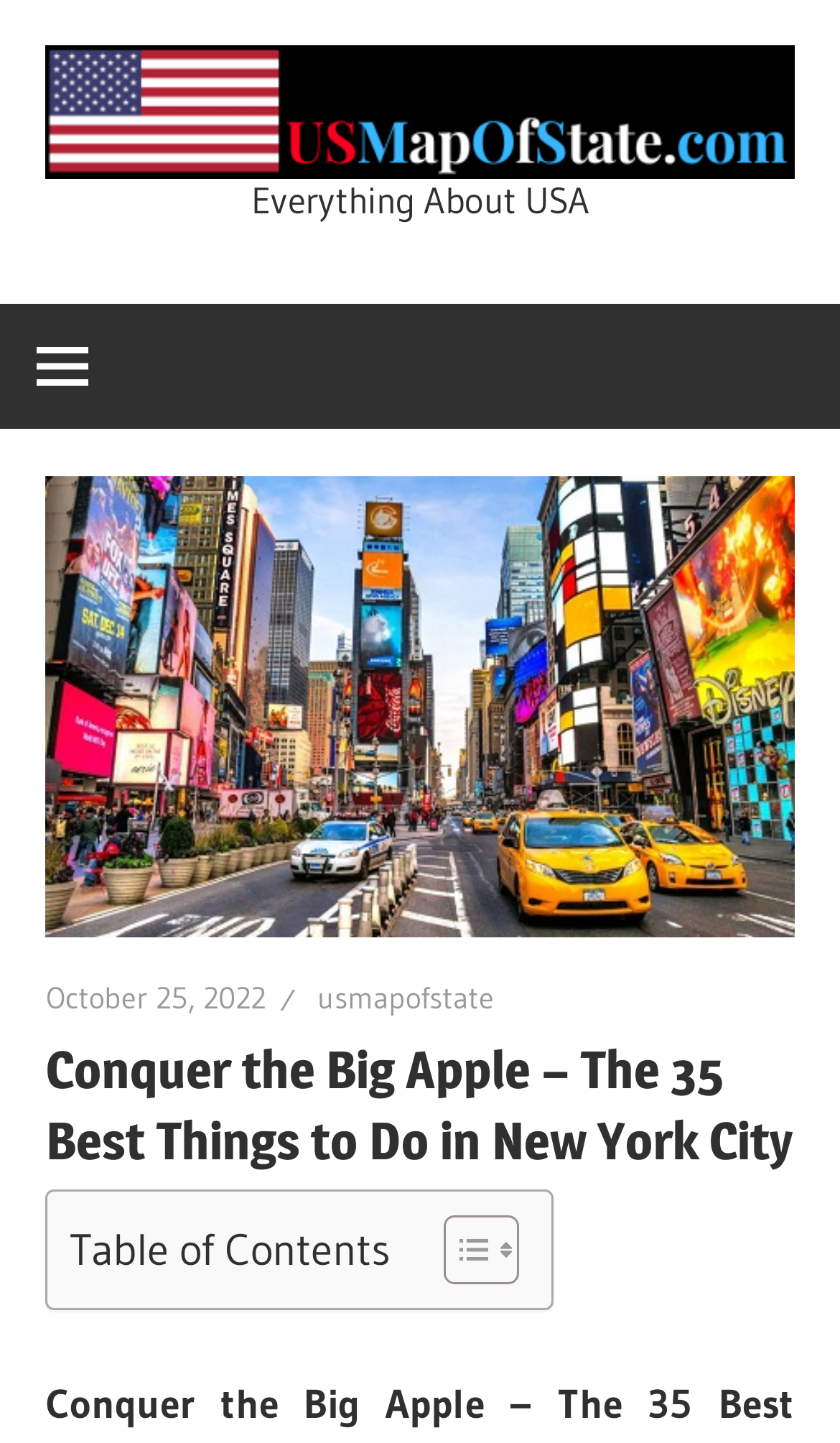Please provide a brief answer to the following inquiry using a single word or phrase:
What is the date mentioned on the webpage?

October 25, 2022